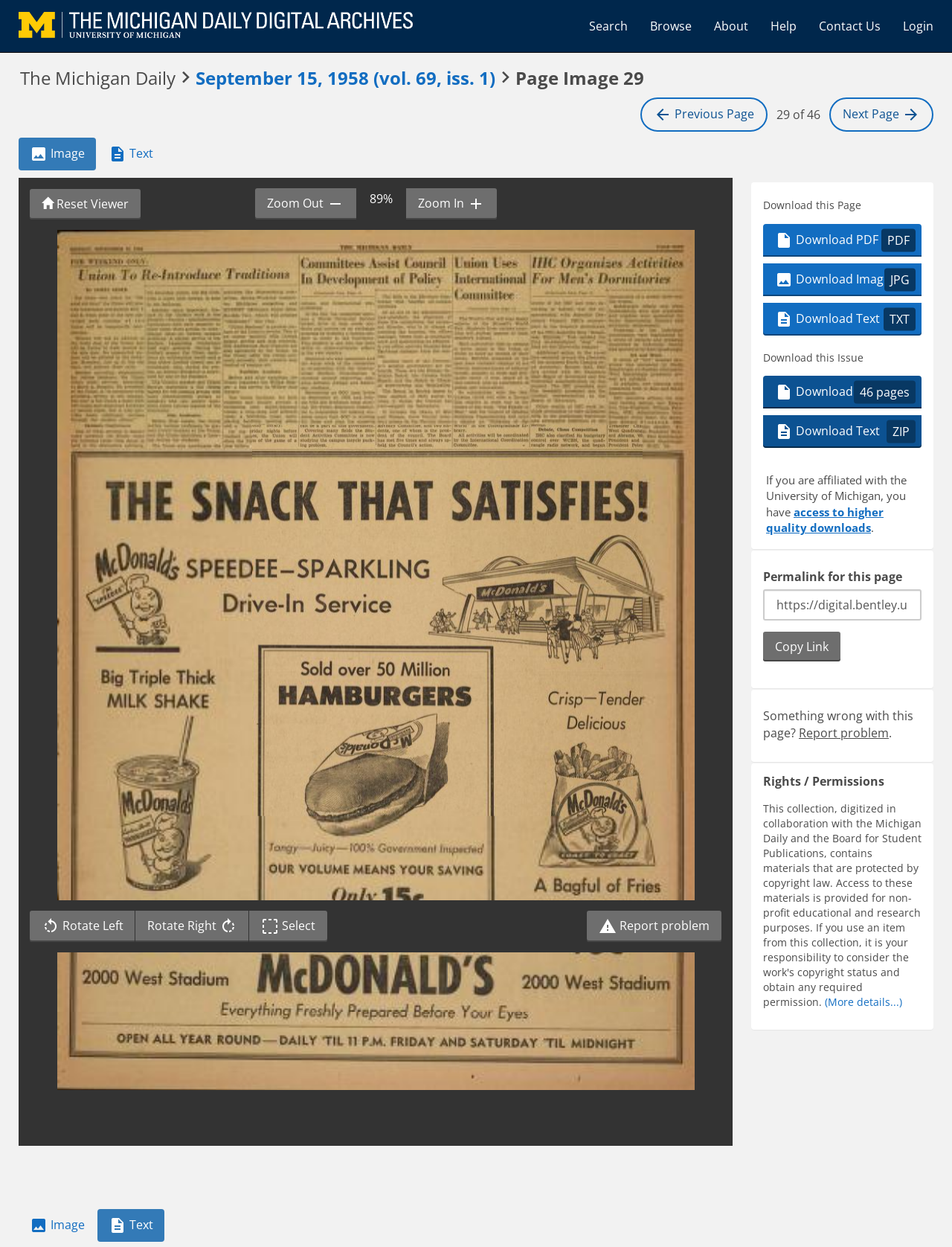Determine the bounding box coordinates of the region to click in order to accomplish the following instruction: "Report a problem with this page". Provide the coordinates as four float numbers between 0 and 1, specifically [left, top, right, bottom].

[0.616, 0.73, 0.758, 0.755]